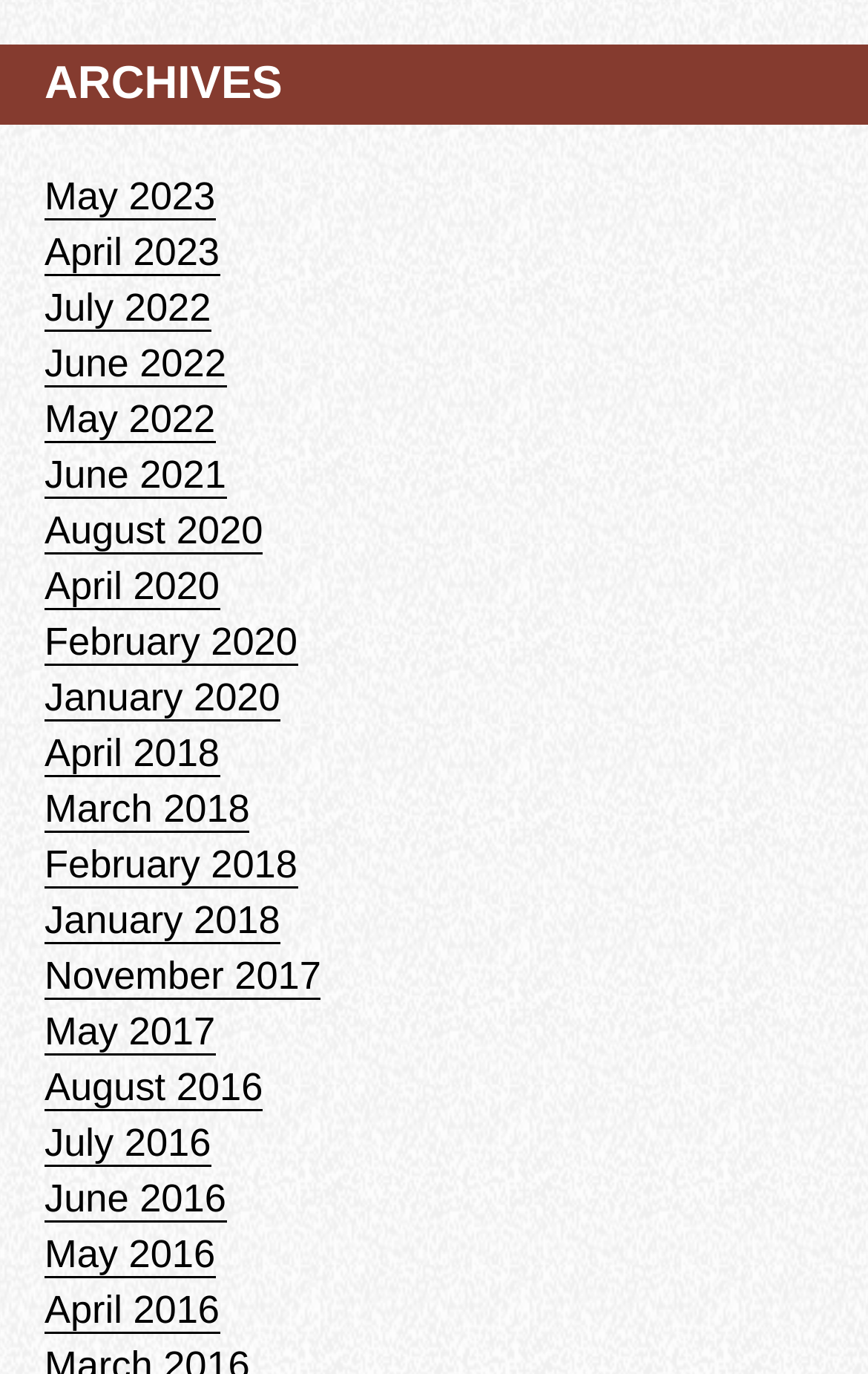For the following element description, predict the bounding box coordinates in the format (top-left x, top-left y, bottom-right x, bottom-right y). All values should be floating point numbers between 0 and 1. Description: April 2018

[0.051, 0.531, 0.253, 0.565]